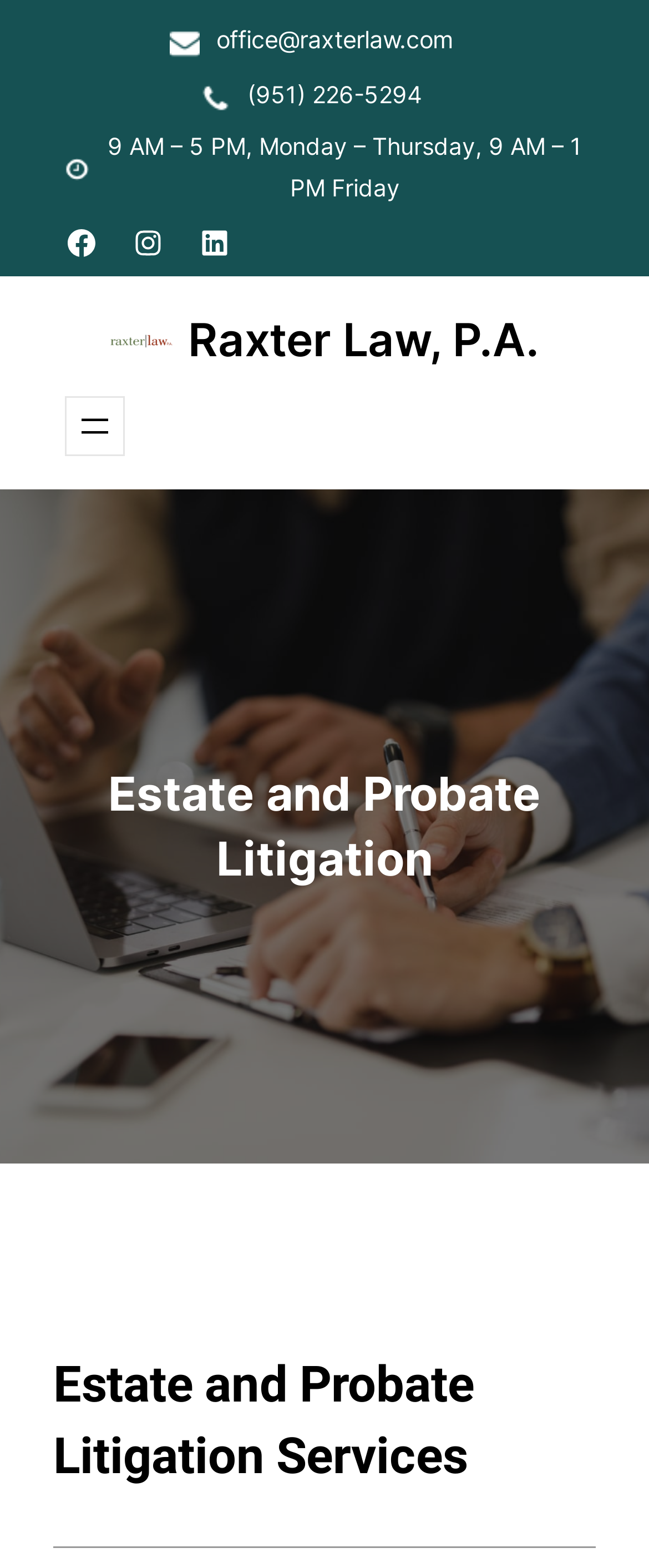Find and provide the bounding box coordinates for the UI element described with: "aria-label="Open menu"".

[0.1, 0.253, 0.192, 0.291]